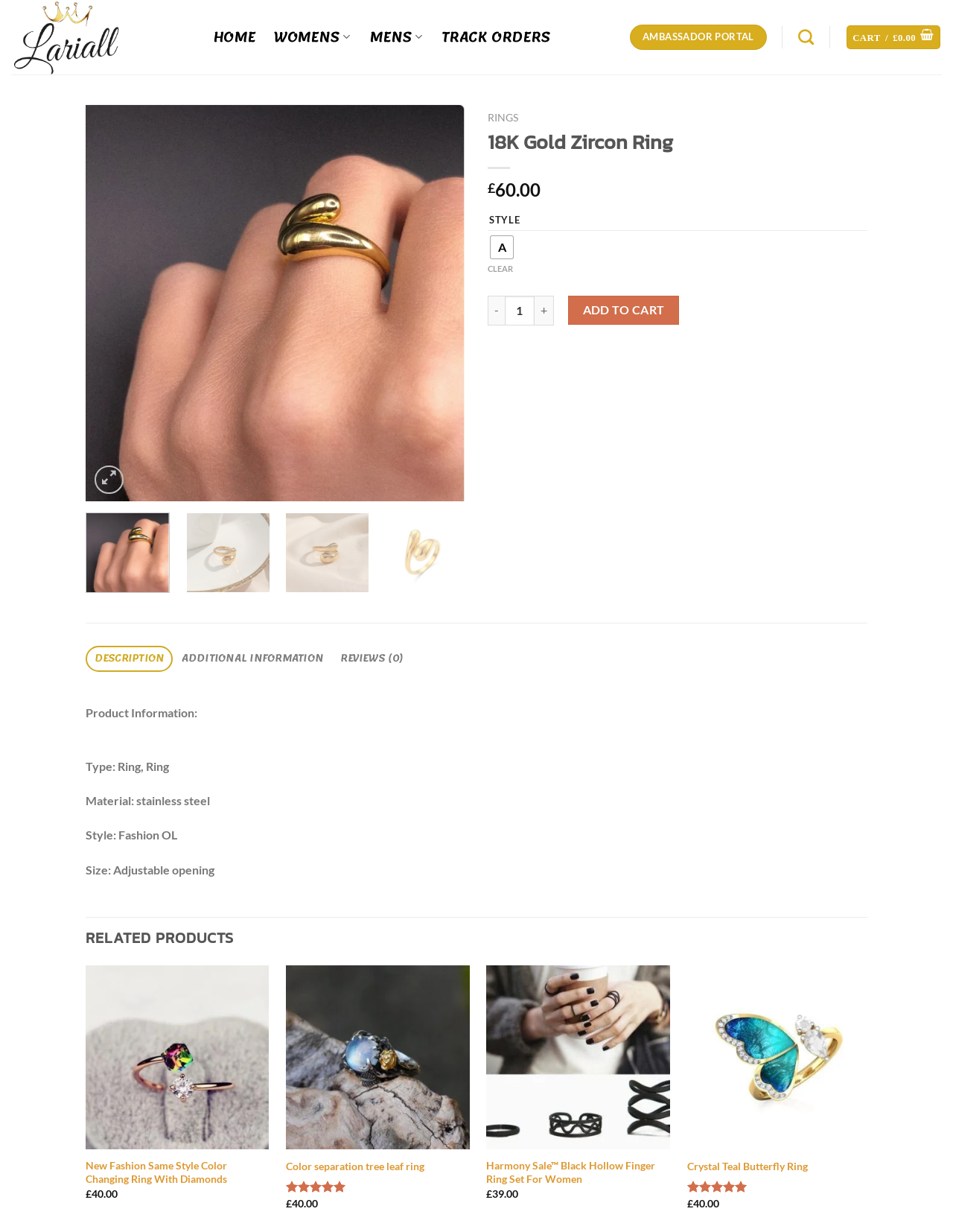Identify the bounding box coordinates for the UI element described as: "Additional information". The coordinates should be provided as four floats between 0 and 1: [left, top, right, bottom].

[0.181, 0.524, 0.348, 0.545]